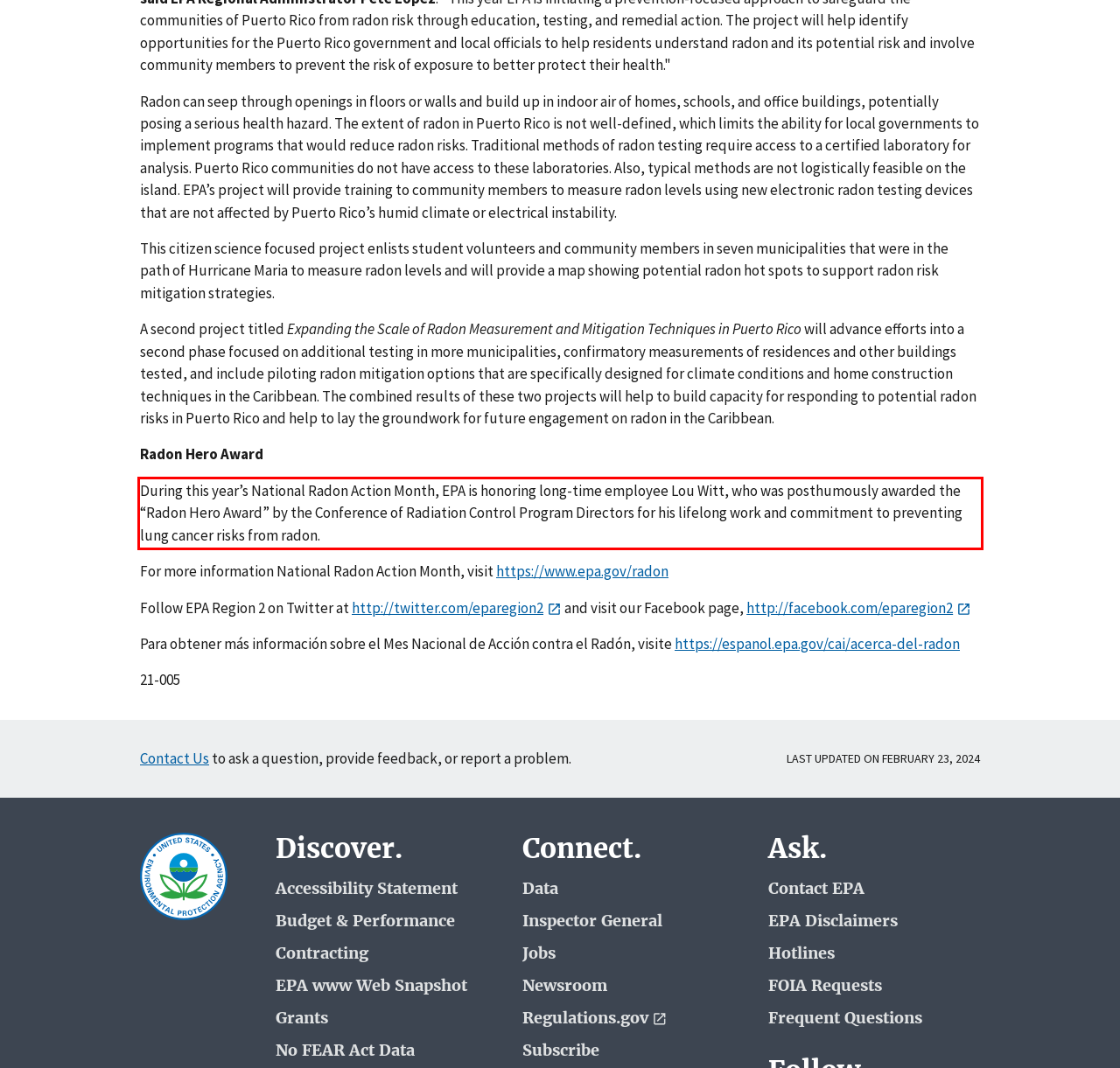You are provided with a webpage screenshot that includes a red rectangle bounding box. Extract the text content from within the bounding box using OCR.

During this year’s National Radon Action Month, EPA is honoring long-time employee Lou Witt, who was posthumously awarded the “Radon Hero Award” by the Conference of Radiation Control Program Directors for his lifelong work and commitment to preventing lung cancer risks from radon.